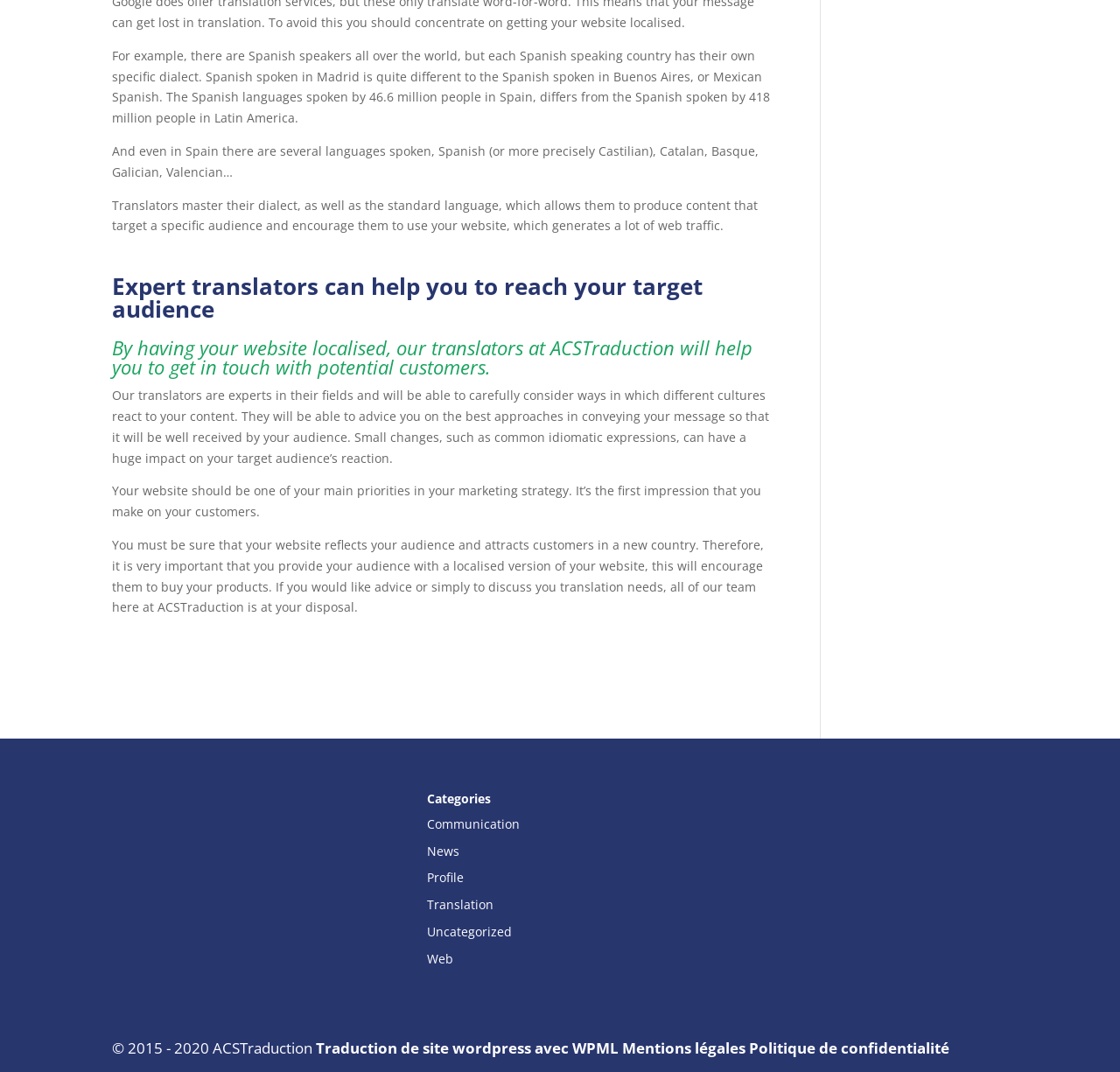Use the information in the screenshot to answer the question comprehensively: How many people speak Spanish in Latin America?

The webpage mentions that the Spanish language spoken by 46.6 million people in Spain differs from the Spanish spoken by 418 million people in Latin America.